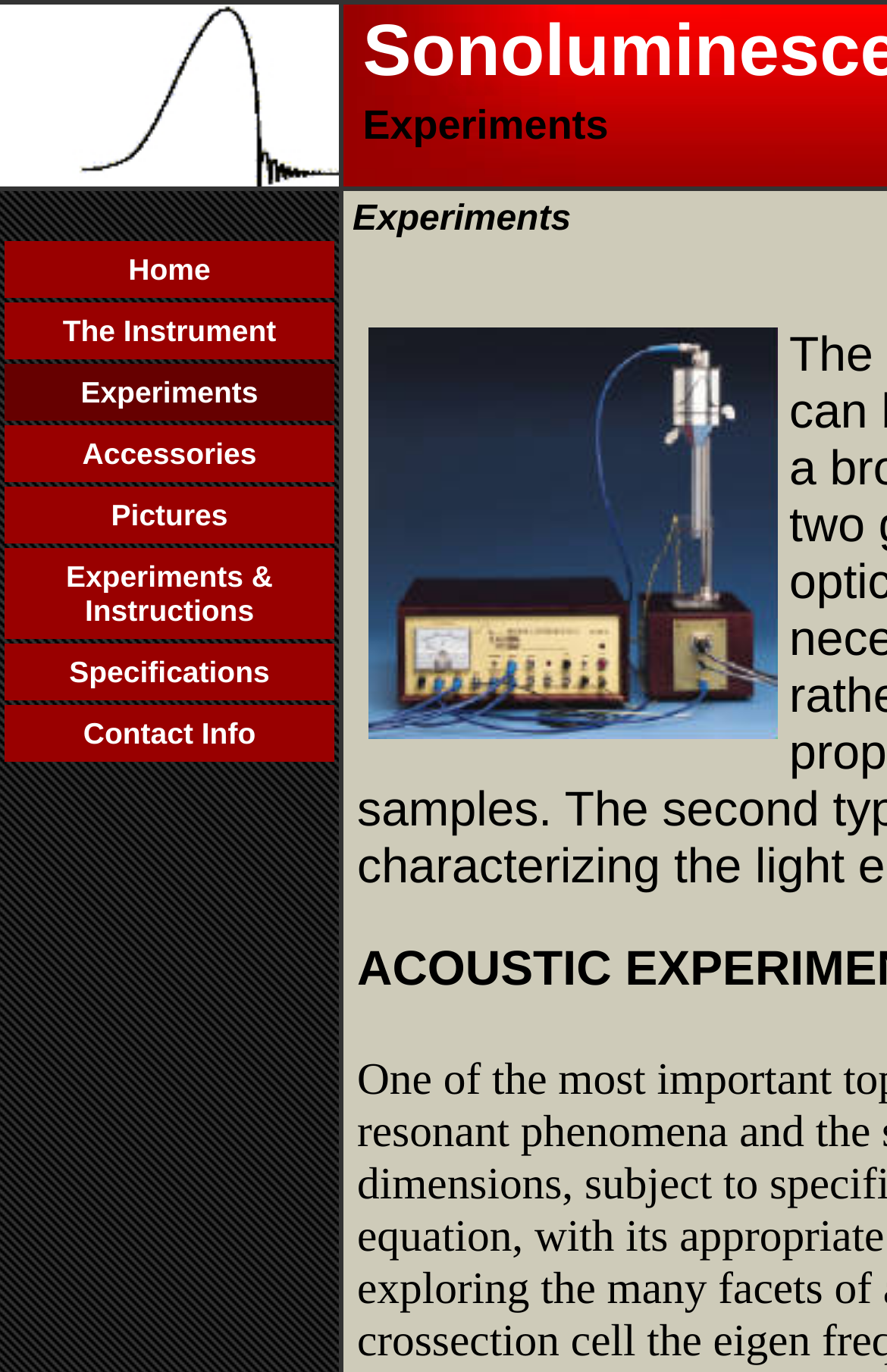Can you determine the bounding box coordinates of the area that needs to be clicked to fulfill the following instruction: "view Contact Info"?

[0.094, 0.52, 0.288, 0.549]